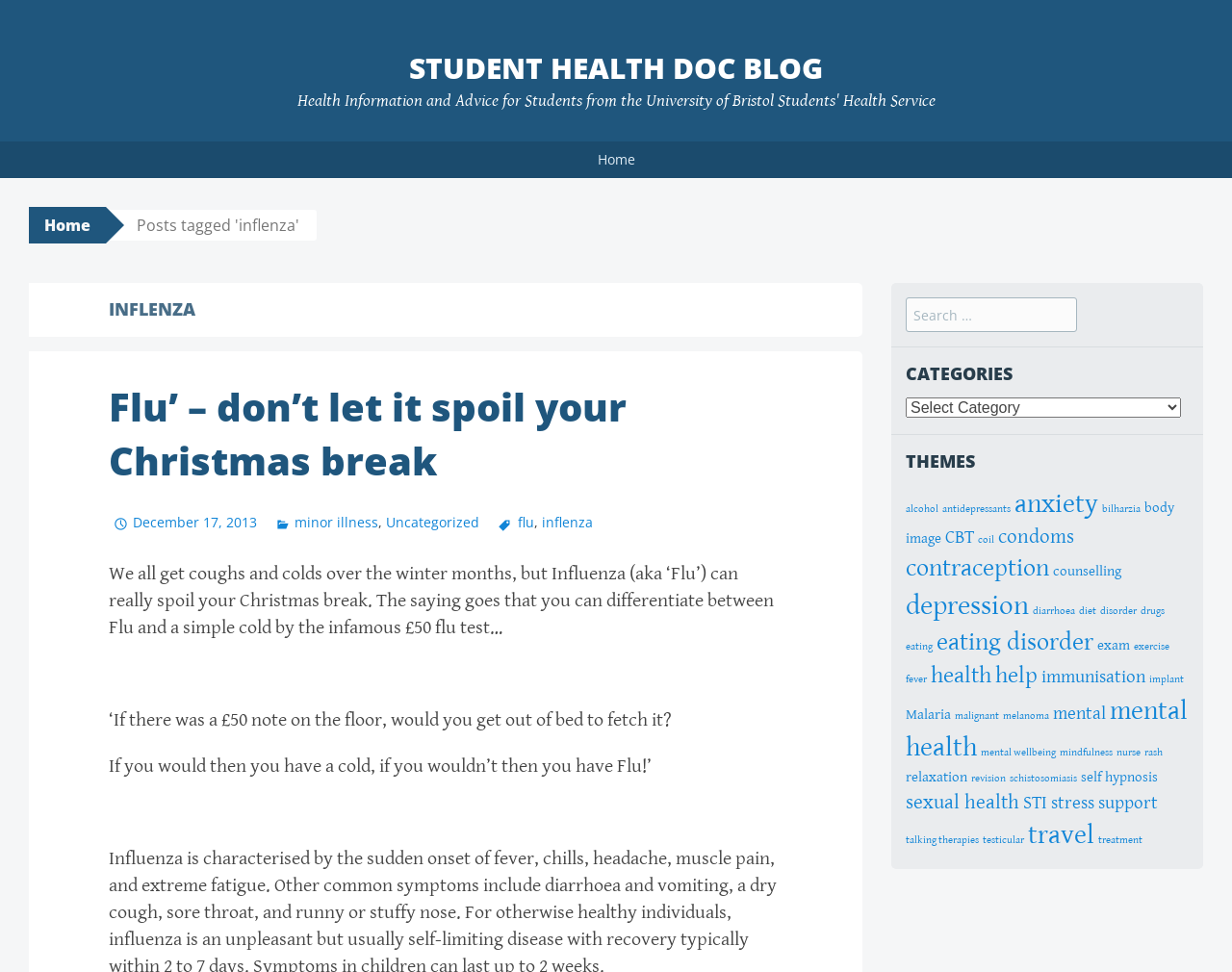Please determine the bounding box coordinates for the element that should be clicked to follow these instructions: "Browse categories".

[0.735, 0.372, 0.965, 0.397]